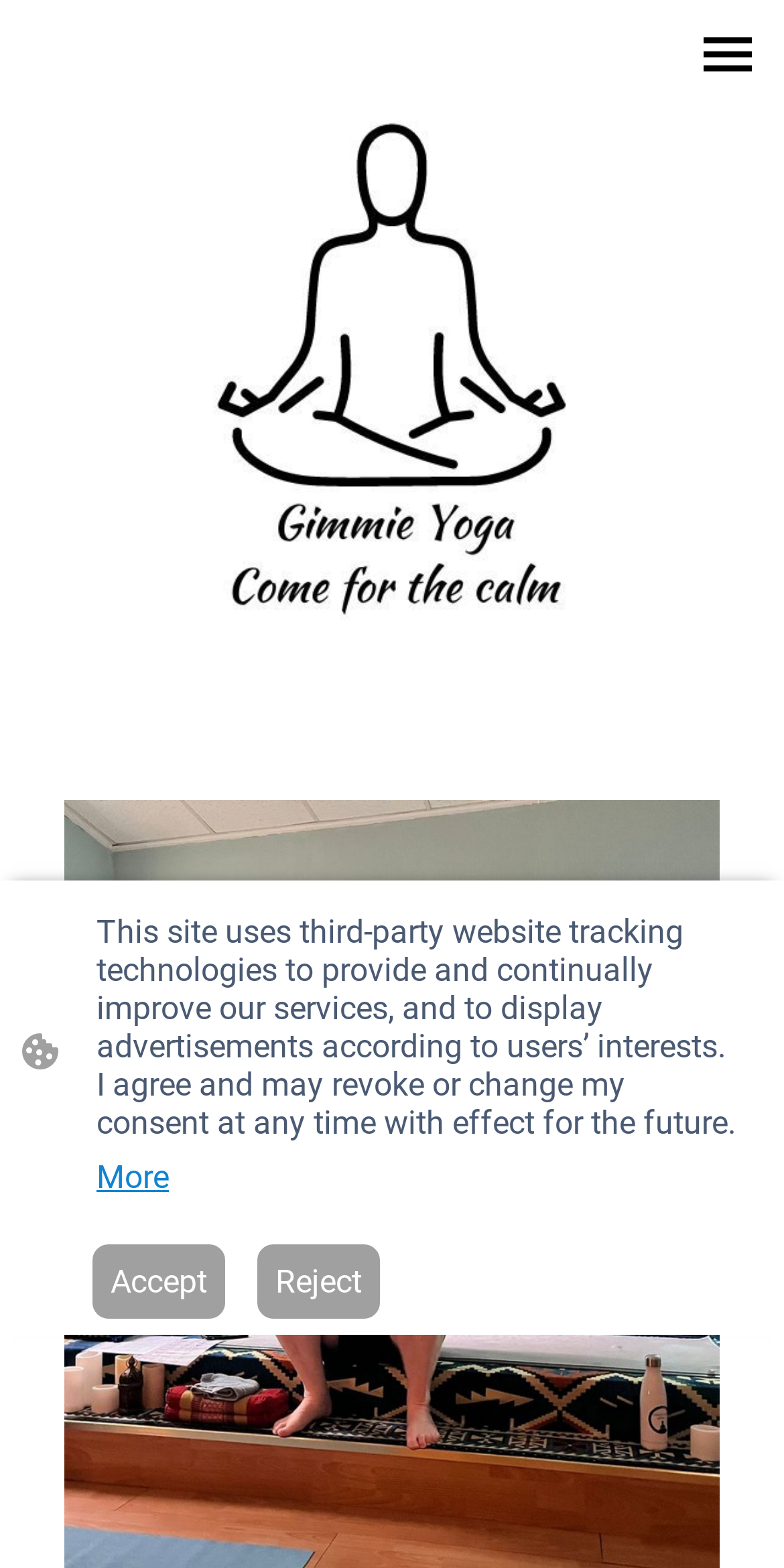How many images are present on the webpage?
Refer to the screenshot and respond with a concise word or phrase.

3